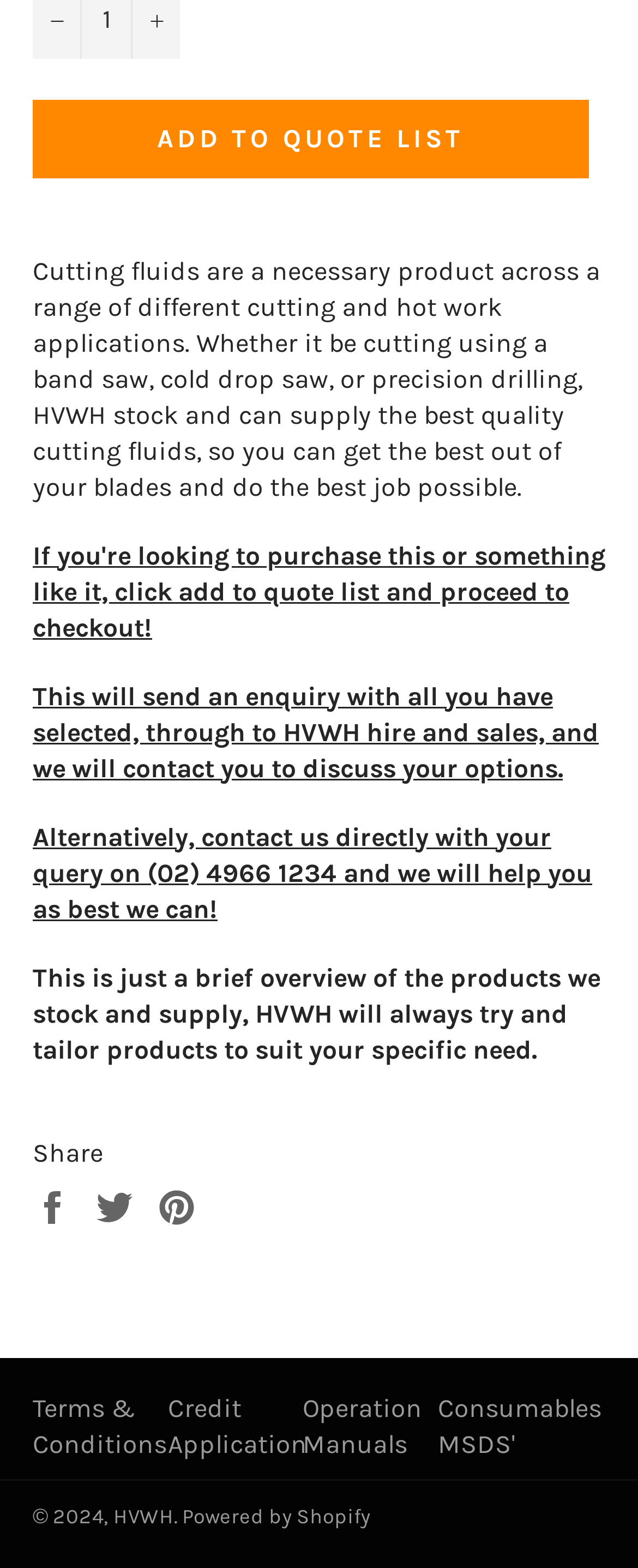Please answer the following question using a single word or phrase: What social media platforms can I share this on?

Facebook, Twitter, Pinterest